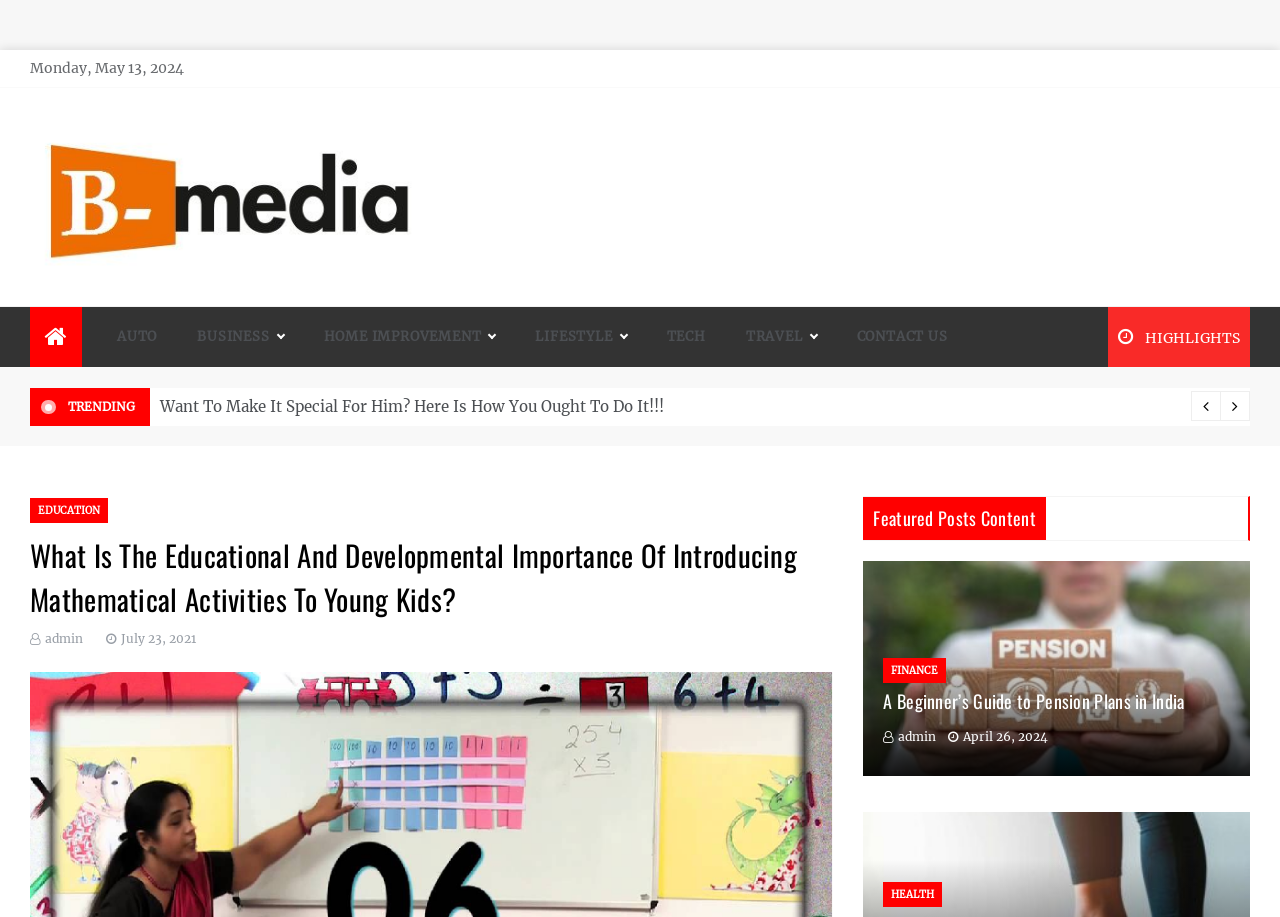Could you find the bounding box coordinates of the clickable area to complete this instruction: "Read 'A Beginner’s Guide to Pension Plans in India' post"?

[0.69, 0.75, 0.961, 0.78]